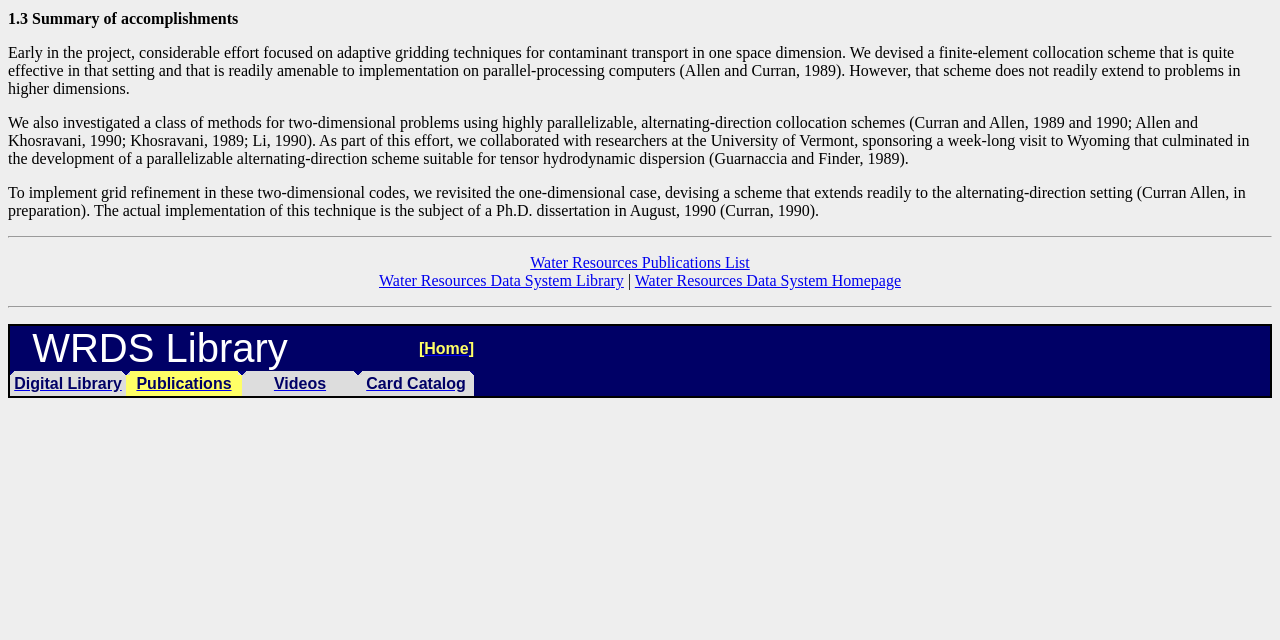Determine the bounding box of the UI element mentioned here: "Allgemein". The coordinates must be in the format [left, top, right, bottom] with values ranging from 0 to 1.

None